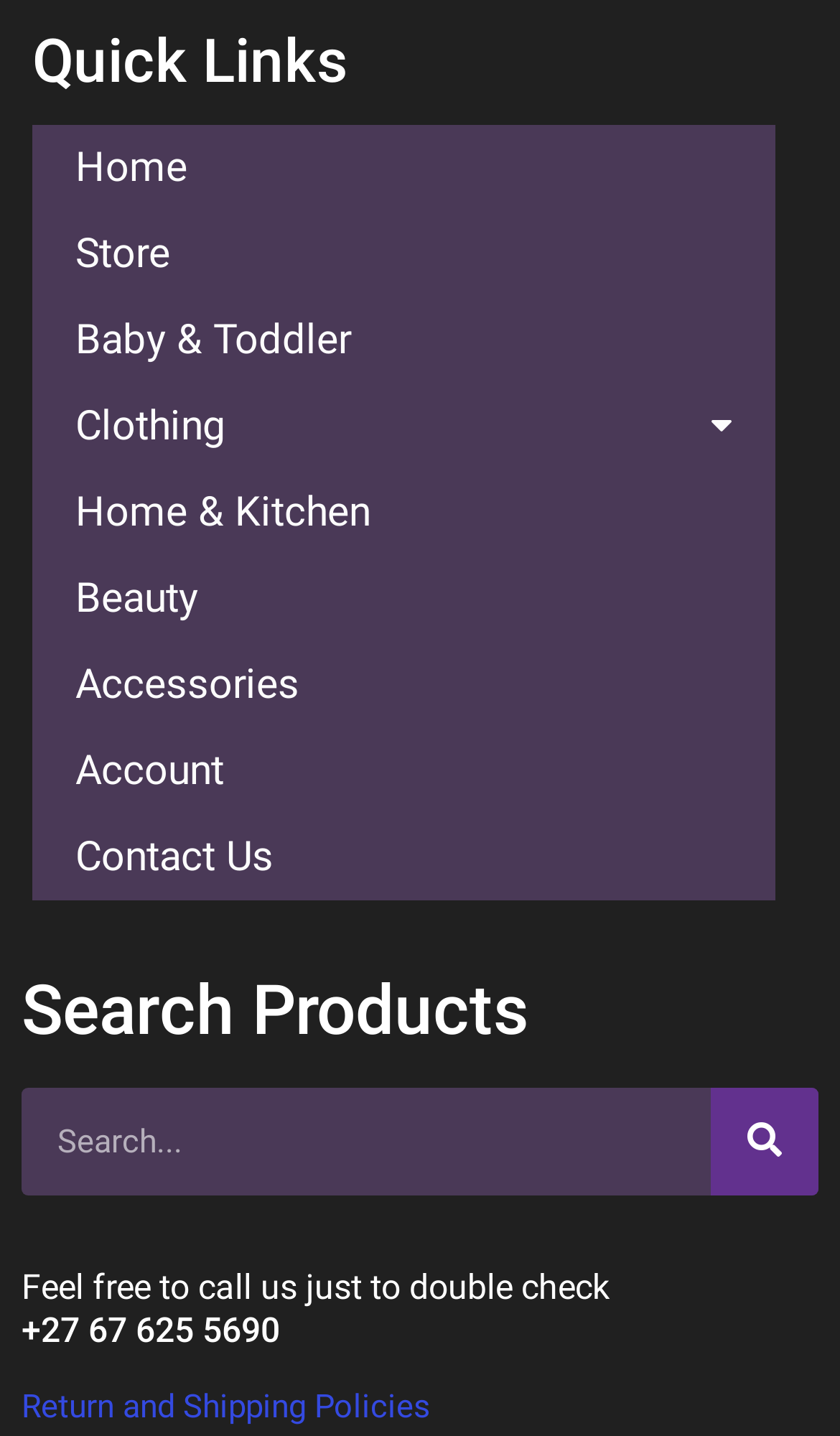Provide the bounding box coordinates of the HTML element described by the text: "Contact Us".

[0.038, 0.566, 0.923, 0.626]